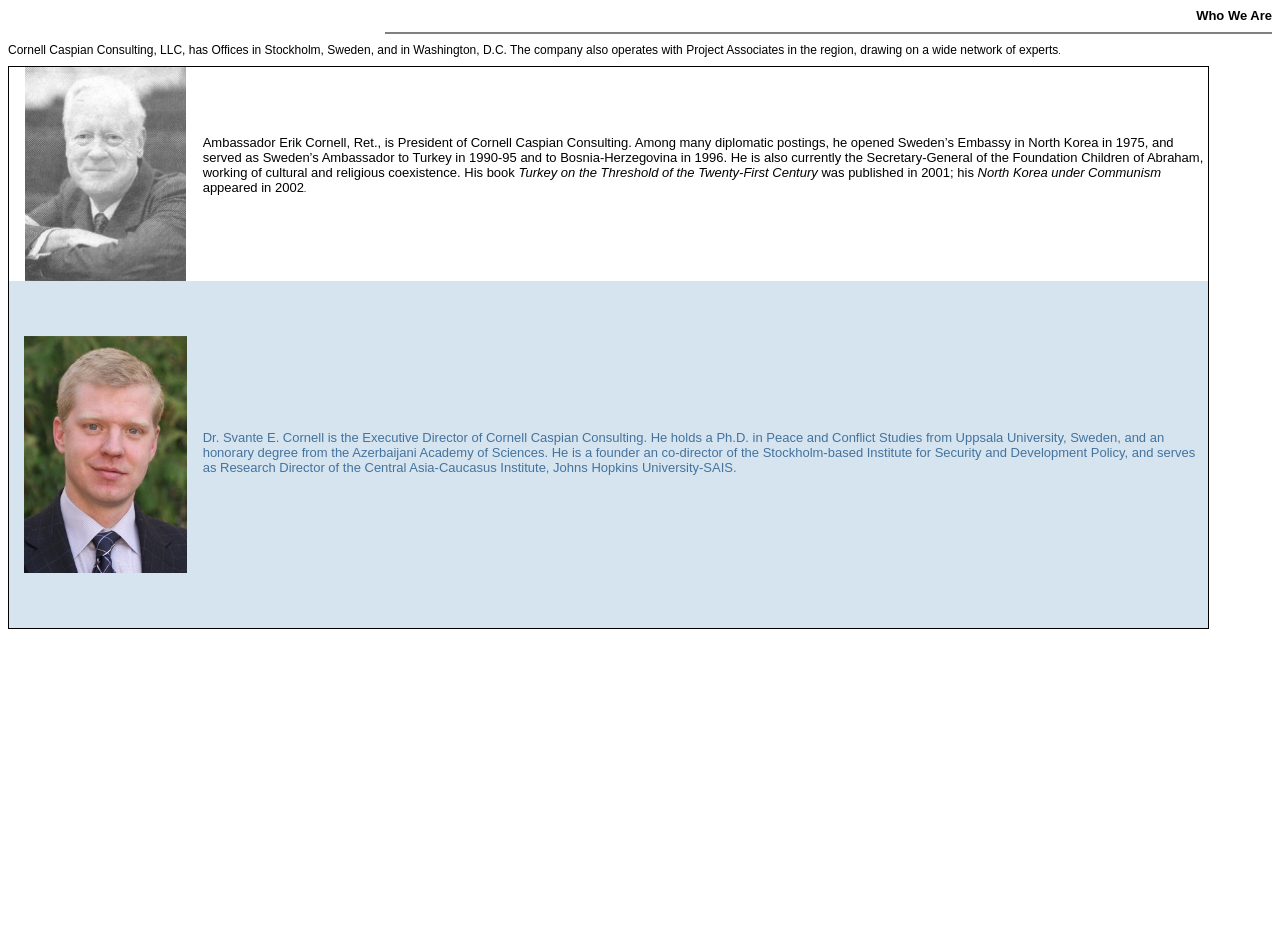Answer the following inquiry with a single word or phrase:
Who is the President of Cornell Caspian Consulting?

Ambassador Erik Cornell, Ret.